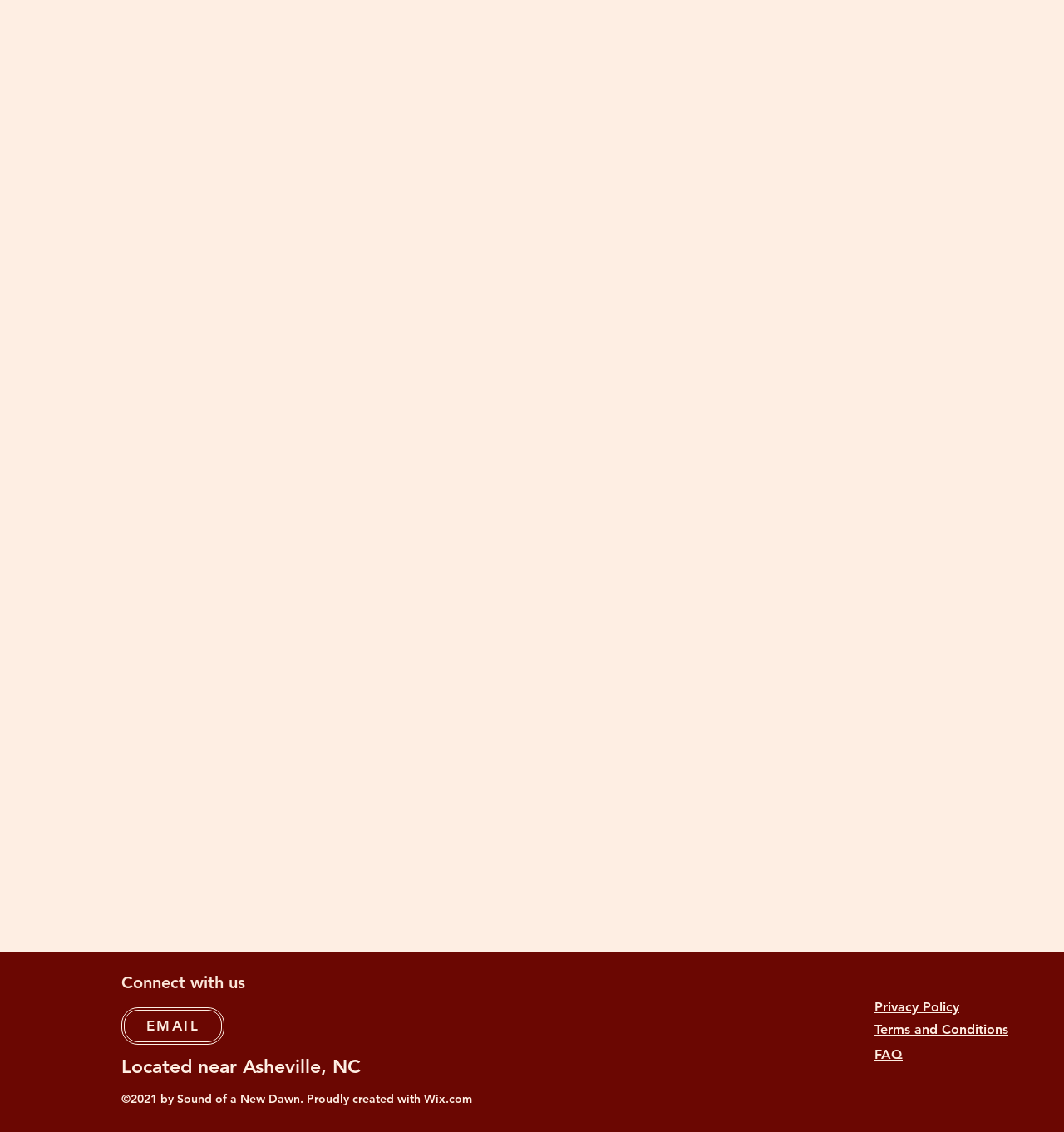Give the bounding box coordinates for this UI element: "Terms and Conditions". The coordinates should be four float numbers between 0 and 1, arranged as [left, top, right, bottom].

[0.822, 0.902, 0.948, 0.916]